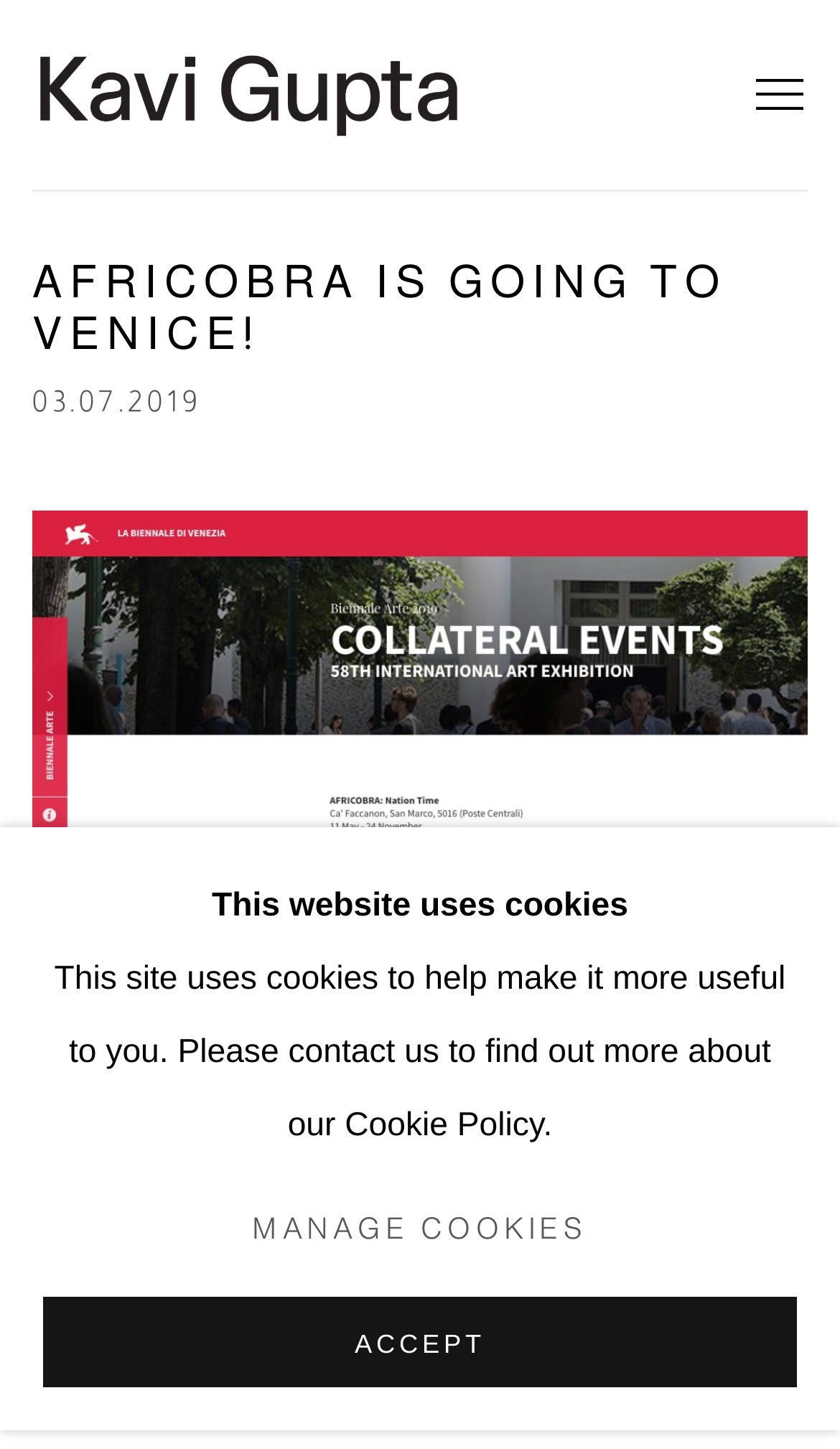What is the name of the exhibition mentioned on the webpage?
Identify the answer in the screenshot and reply with a single word or phrase.

AFRICOBRA: Nation Time